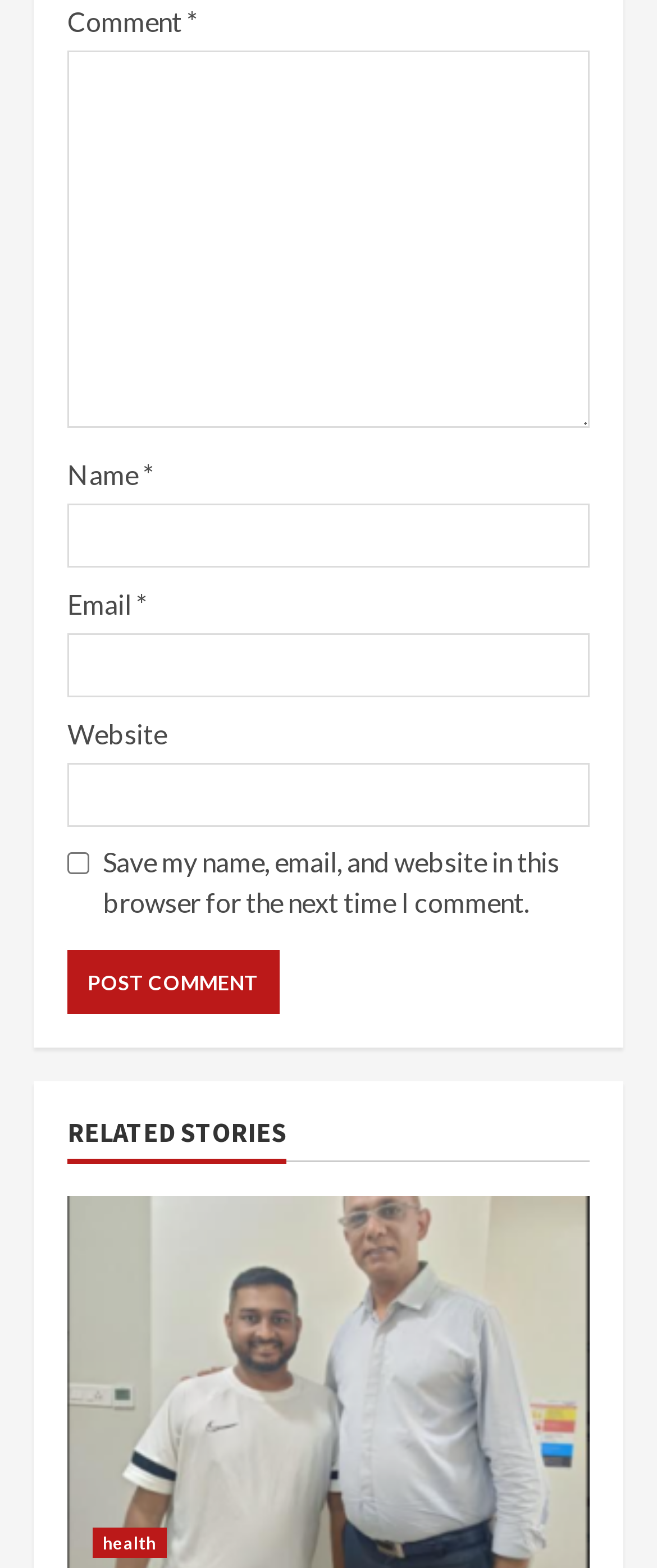Provide a short, one-word or phrase answer to the question below:
How long does it take to read a related story?

2 min